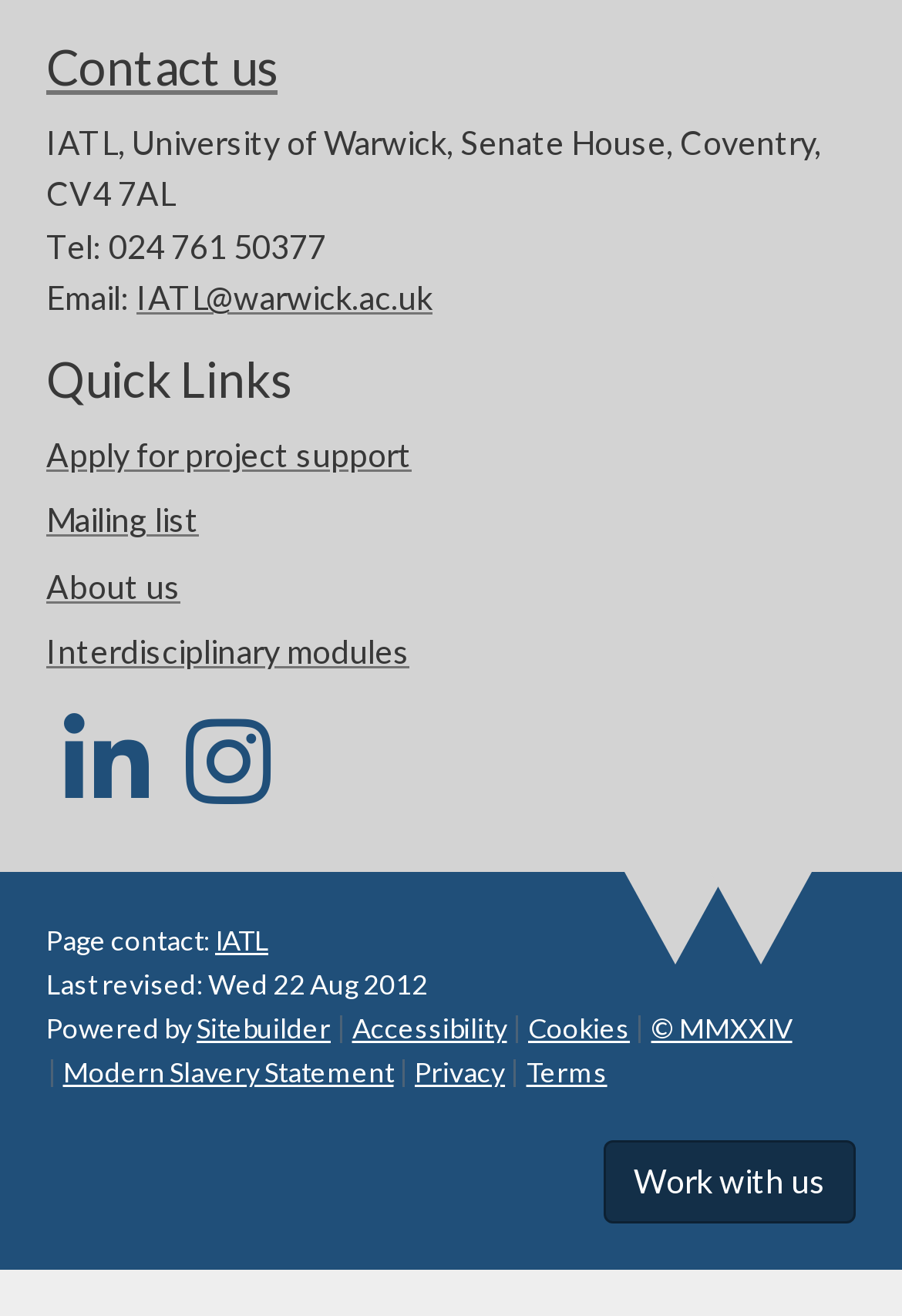Determine the bounding box coordinates for the area that should be clicked to carry out the following instruction: "View IATL on LinkedIn".

[0.051, 0.582, 0.186, 0.612]